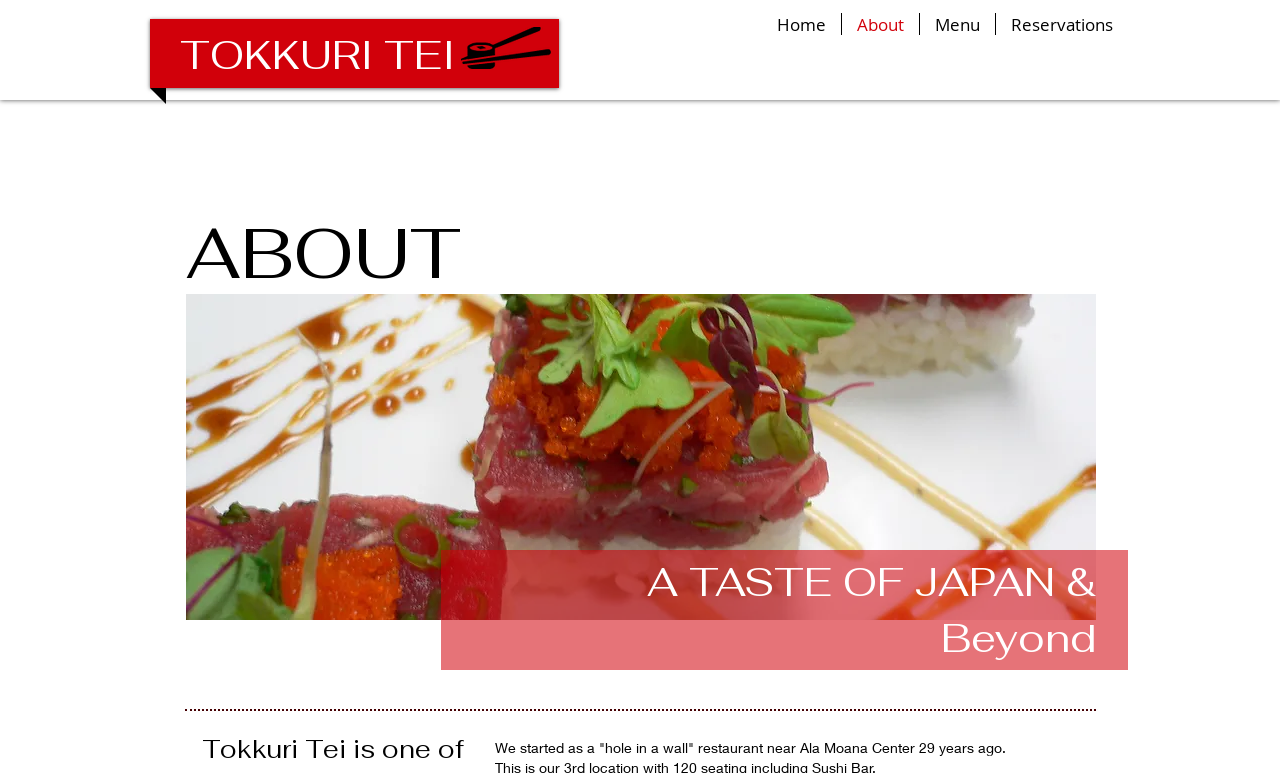Answer the question using only one word or a concise phrase: What is the theme of the restaurant?

A TASTE OF JAPAN & Beyond